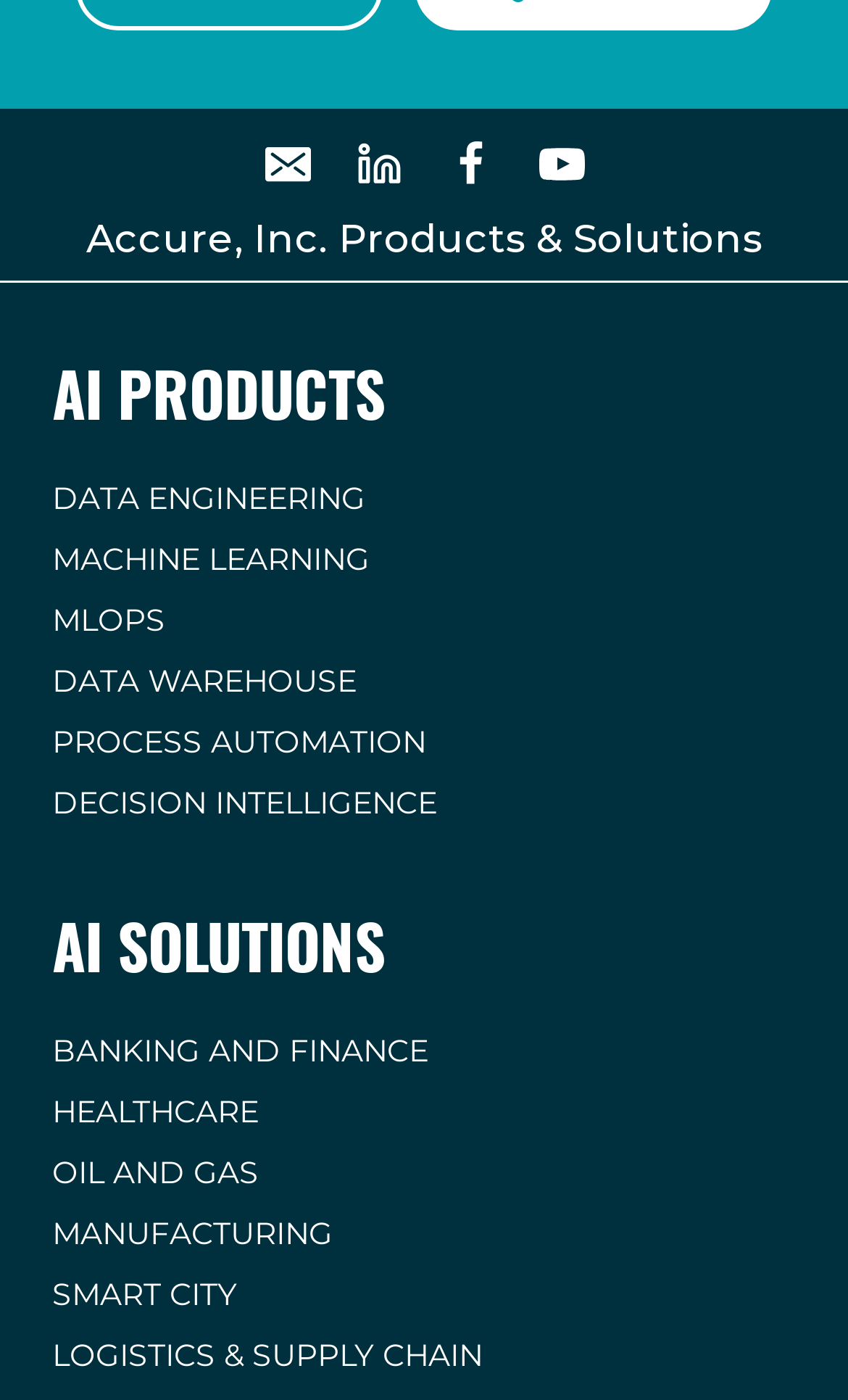Identify the bounding box coordinates of the region that needs to be clicked to carry out this instruction: "View Email". Provide these coordinates as four float numbers ranging from 0 to 1, i.e., [left, top, right, bottom].

[0.285, 0.085, 0.392, 0.151]